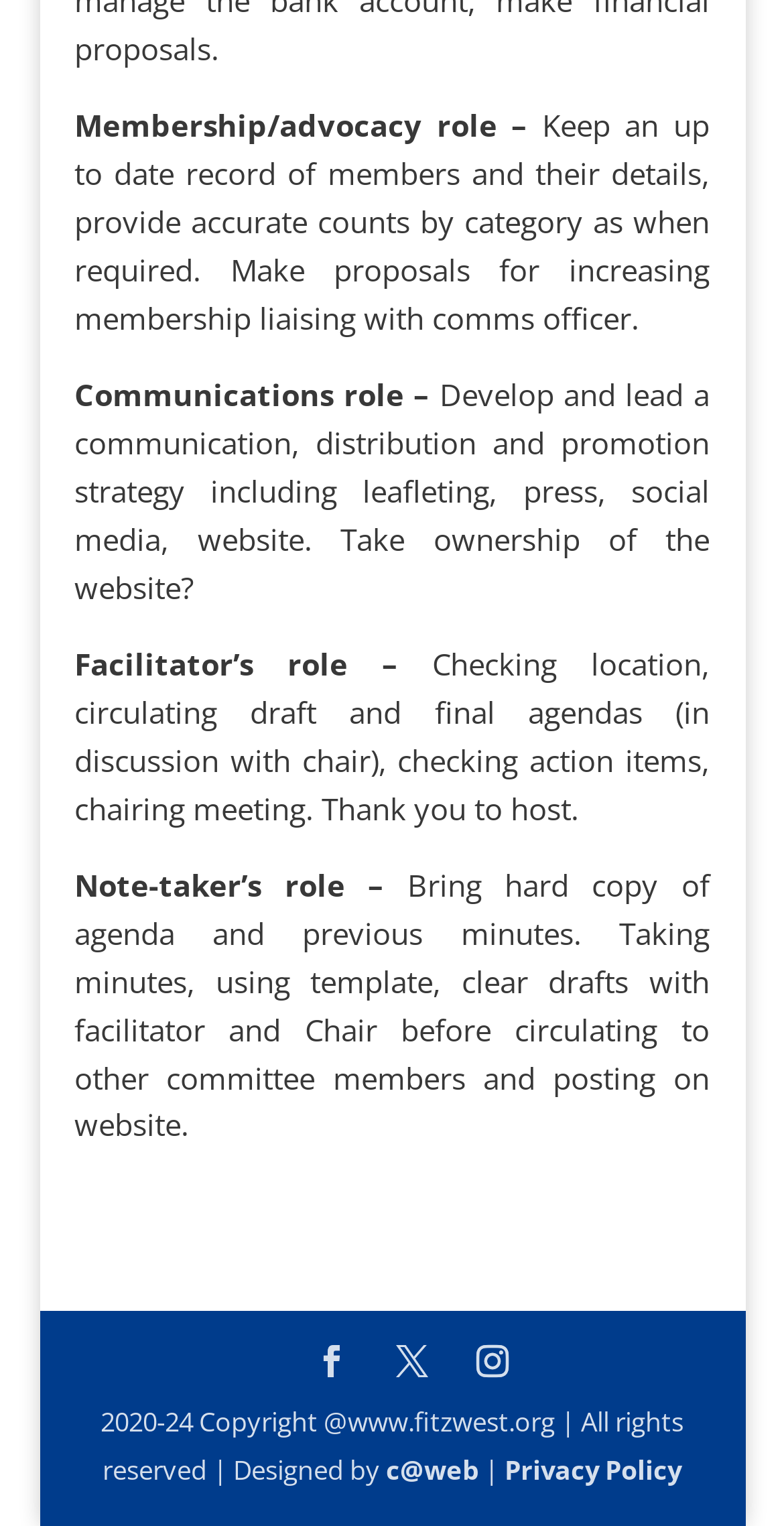Answer the question in a single word or phrase:
What is the purpose of the note-taker?

Taking minutes